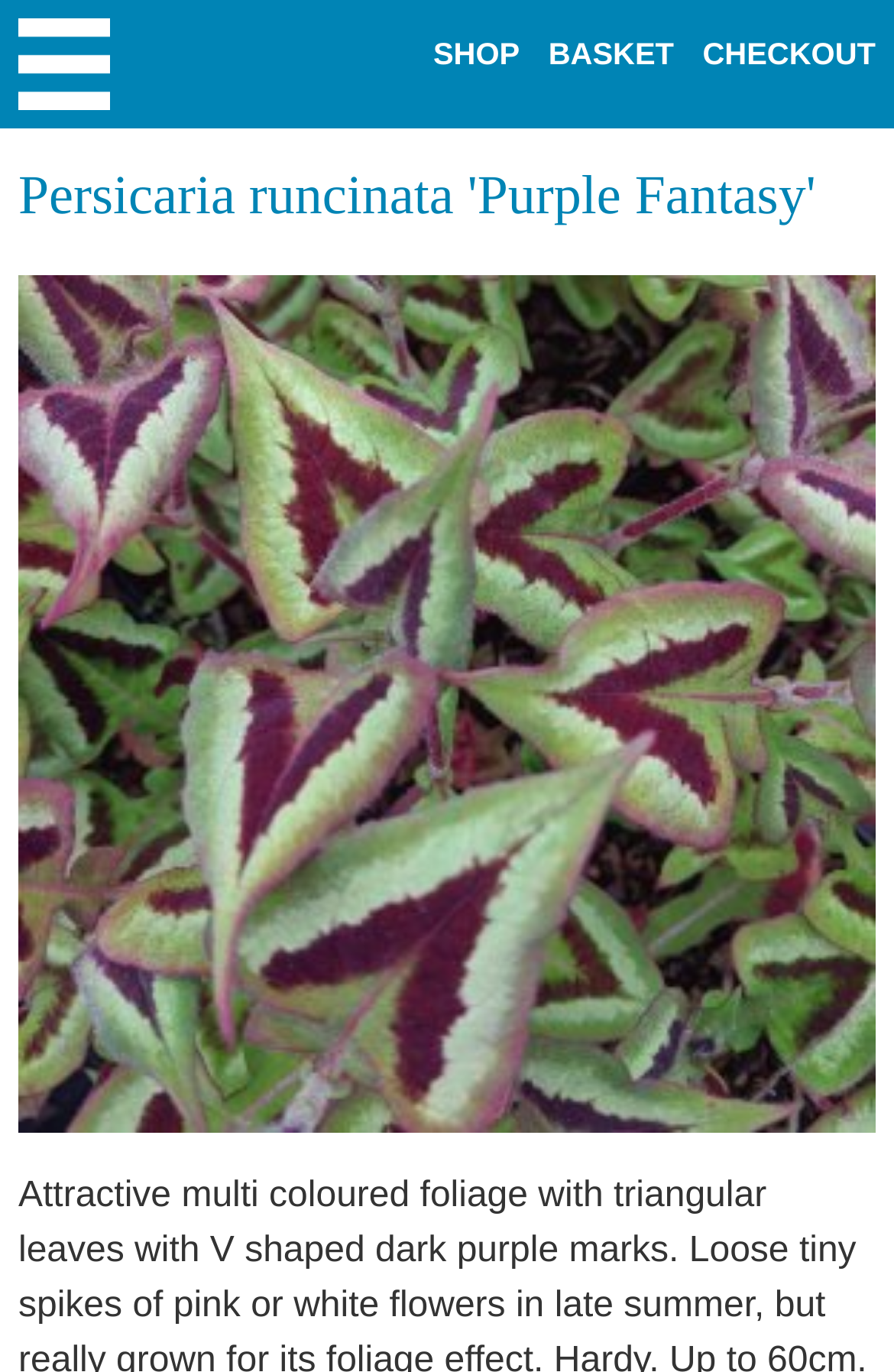Please give a one-word or short phrase response to the following question: 
What is the name of the plant on this page?

Persicaria runcinata 'Purple Fantasy'